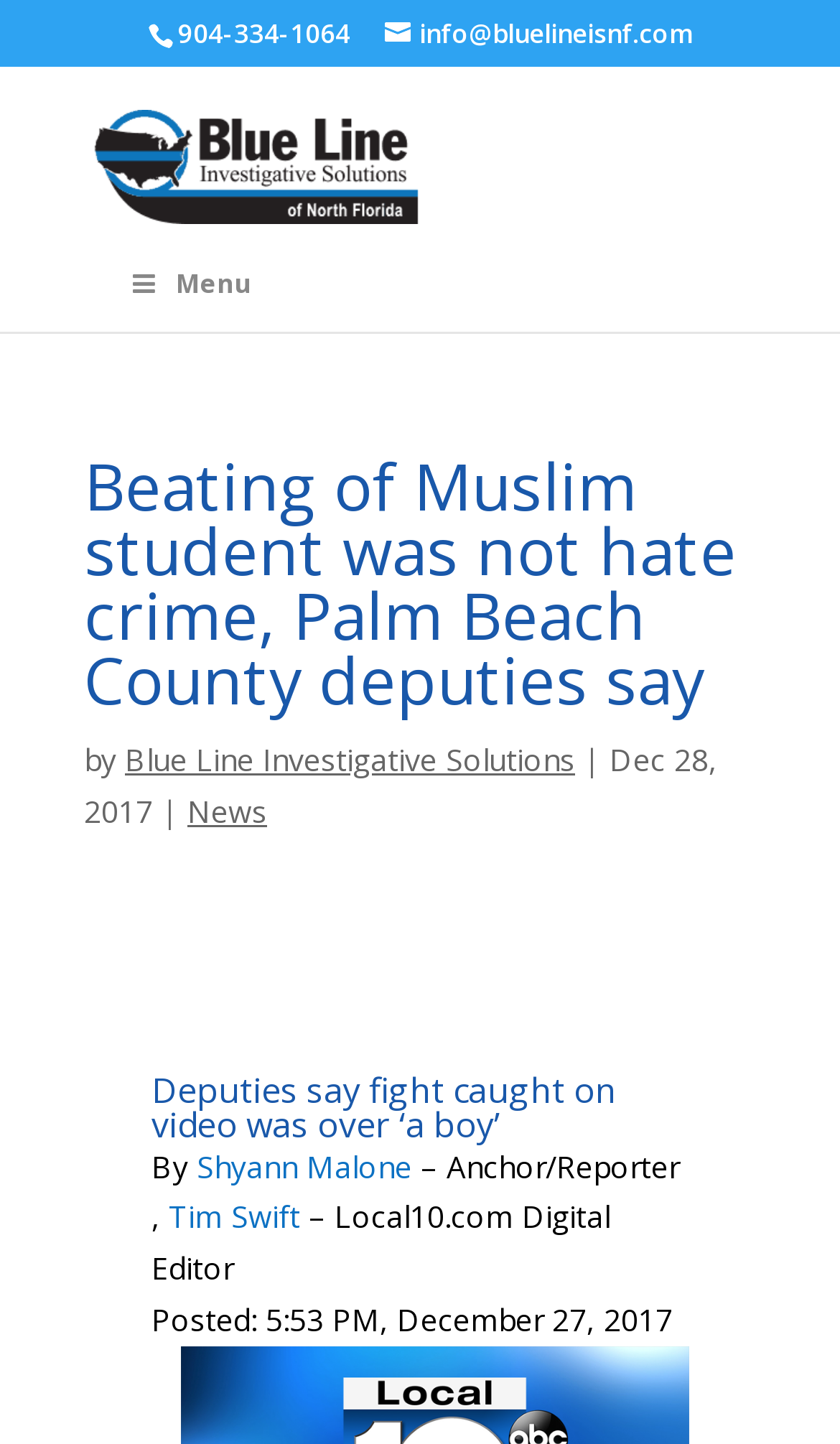What is the name of the news organization?
Based on the image, provide a one-word or brief-phrase response.

Local10.com